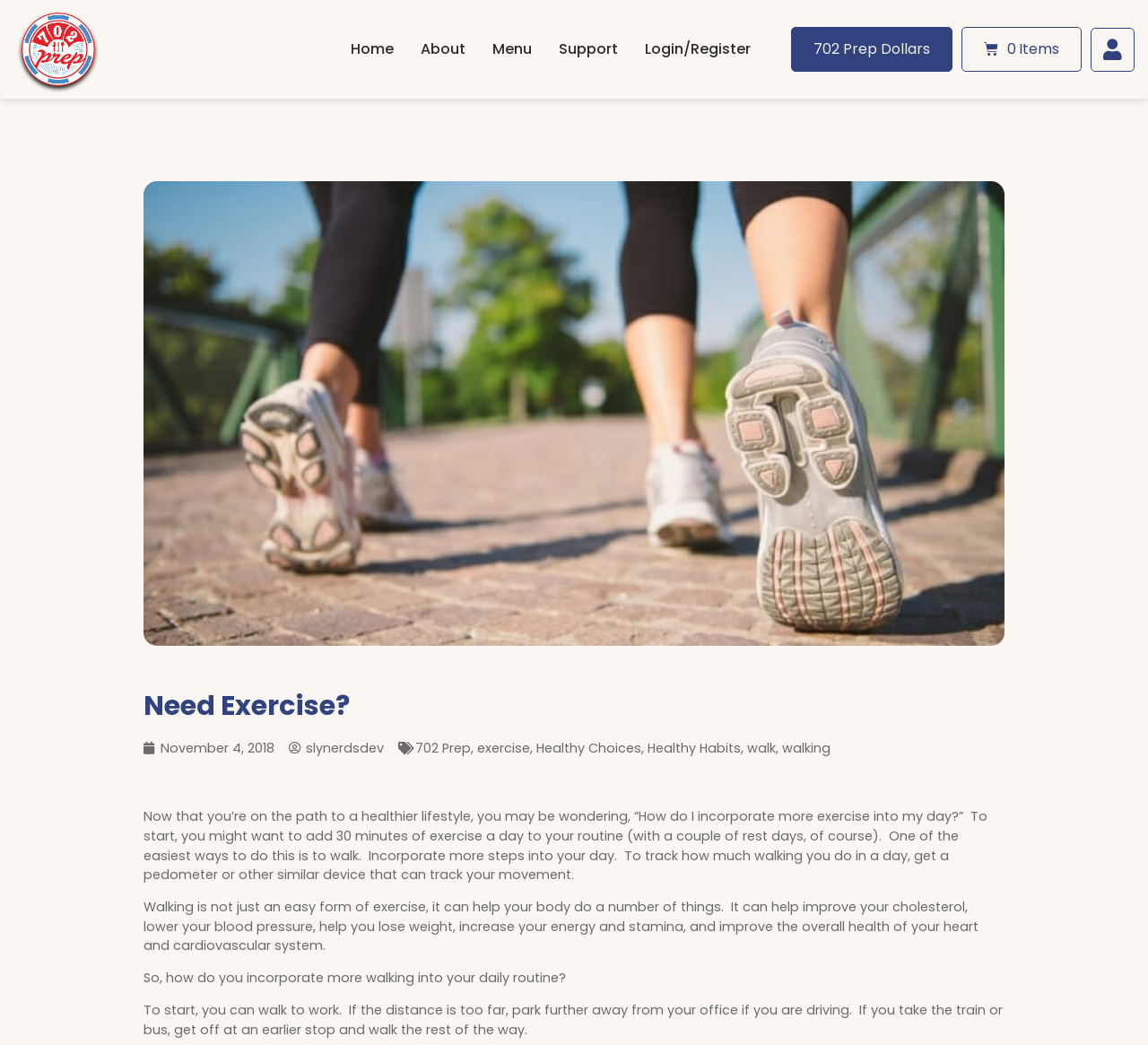What is one way to incorporate more exercise into daily routine?
Based on the content of the image, thoroughly explain and answer the question.

One way to incorporate more exercise into daily routine is to walk to work, as suggested in the article. This can be done by parking further away from the office or getting off at an earlier stop if taking public transportation. This is a simple and accessible way to increase physical activity and improve overall health.